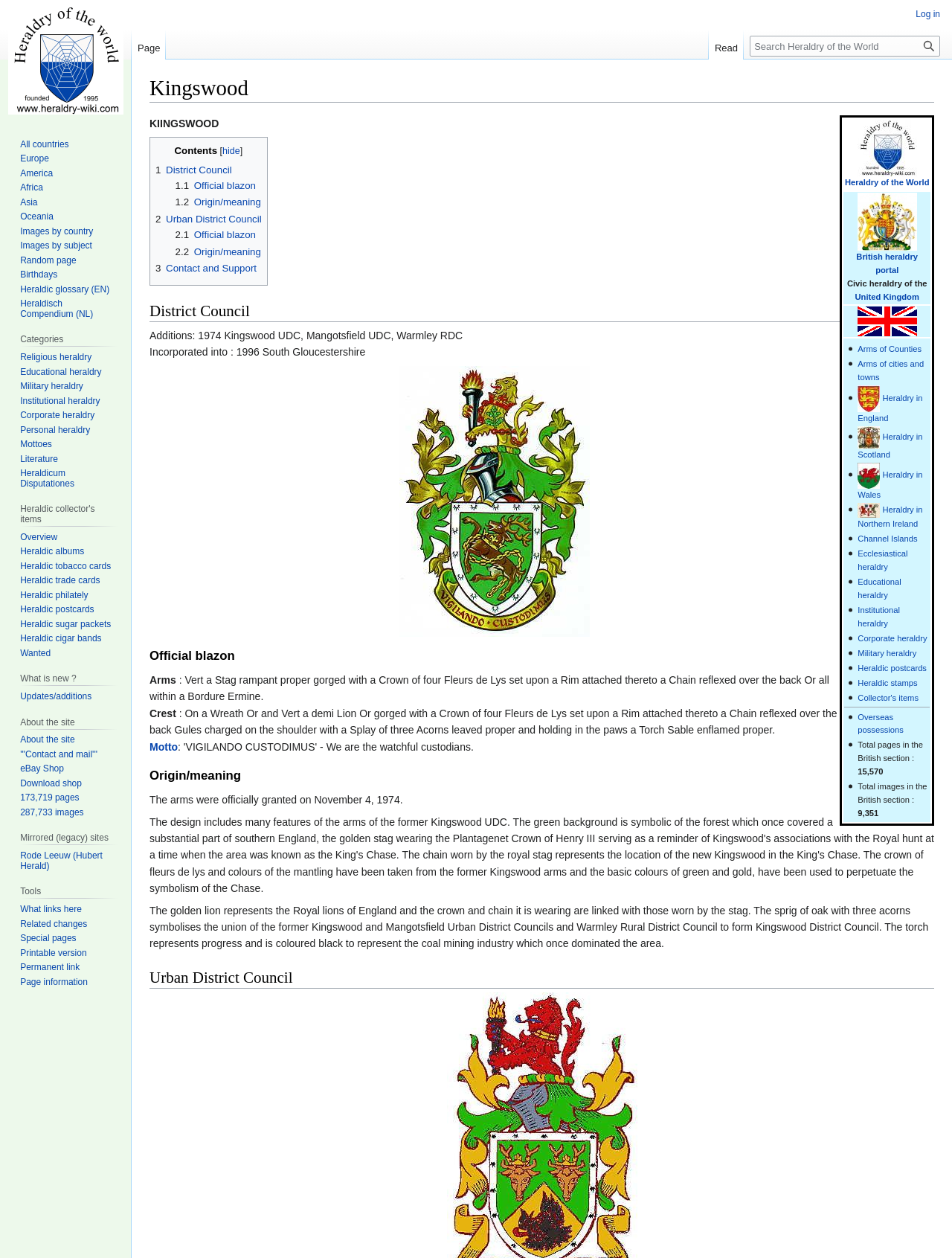Please determine the bounding box coordinates of the clickable area required to carry out the following instruction: "Click on the link to Heraldry in England". The coordinates must be four float numbers between 0 and 1, represented as [left, top, right, bottom].

[0.901, 0.313, 0.969, 0.336]